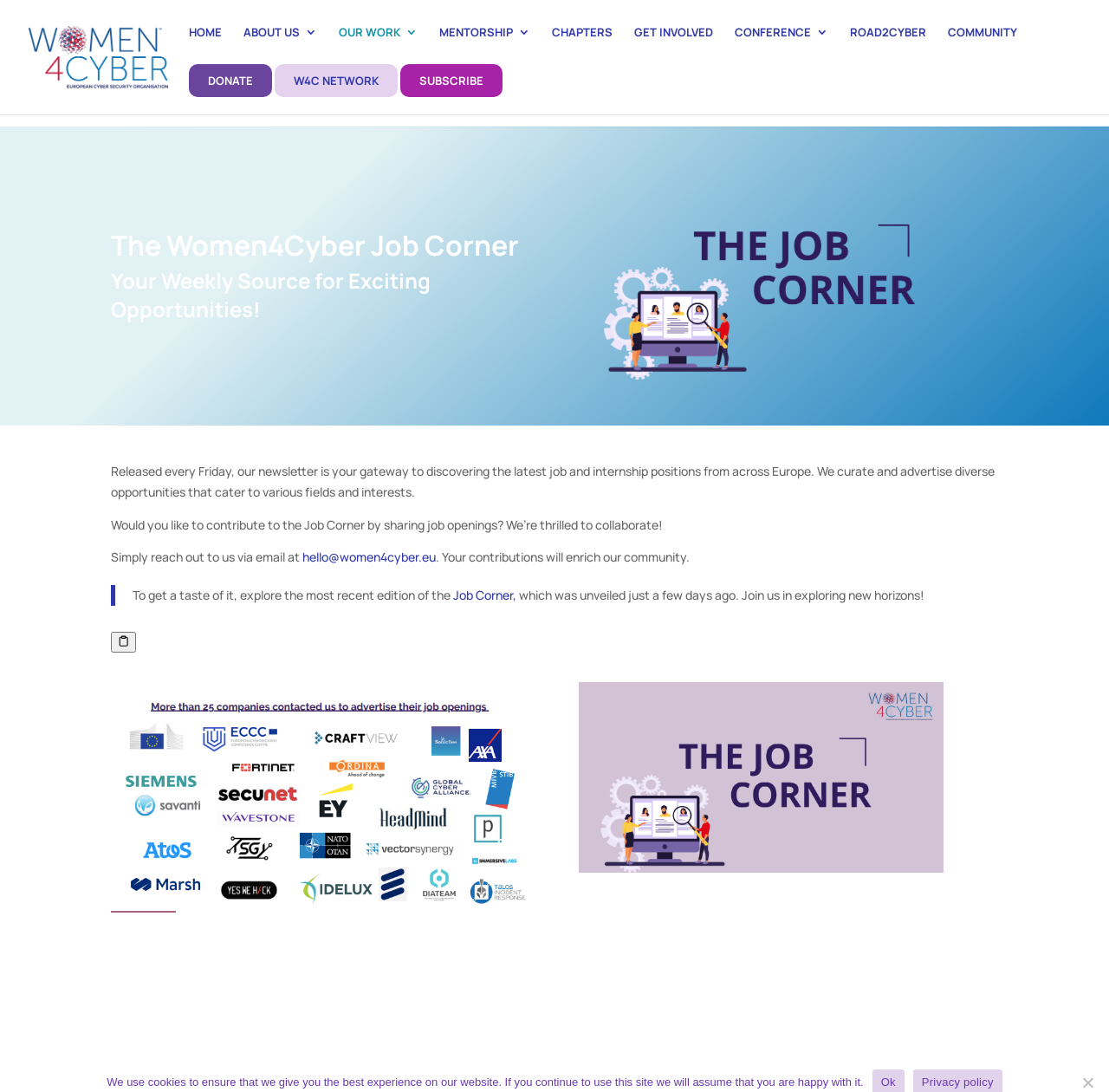Generate an in-depth caption that captures all aspects of the webpage.

The webpage is titled "Job Corner - Women4Cyber" and features a prominent logo image of "Women4Cyber" at the top left corner. Below the logo, there is a navigation menu with 10 links, including "HOME", "ABOUT US 3", "OUR WORK 3", and others, which are evenly spaced and aligned horizontally across the top of the page.

The main content of the page is an article section that occupies most of the page. It starts with a heading "The Women4Cyber Job Corner" followed by a brief introduction "Your Weekly Source for Exciting Opportunities!" and a decorative horizontal line. 

Below the introduction, there is a large image that takes up about half of the page width. The image is positioned to the right of the text. The text continues with a description of the newsletter, explaining that it is released every Friday and features job and internship positions from across Europe.

The page also includes a call to action, encouraging users to contribute to the Job Corner by sharing job openings. The contact email "hello@women4cyber.eu" is provided as a link. 

There is a blockquote section that stands out from the rest of the text, which invites users to explore the most recent edition of the Job Corner. The blockquote contains a link to the Job Corner.

Below the blockquote, there is a button with an image, but its purpose is not clear. The page also features two more images, one below the button and another at the bottom right corner.

At the very bottom of the page, there is a notice about the use of cookies on the website, and a "No" button at the bottom right corner, which is likely related to the cookie notice.